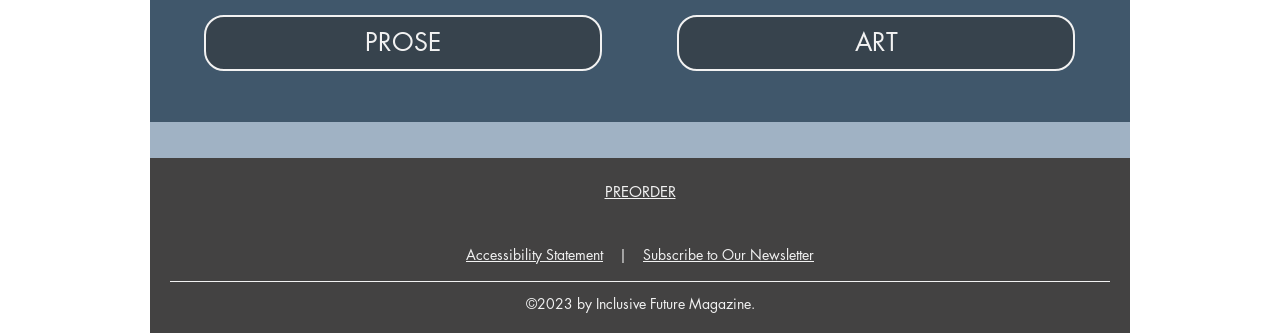Use one word or a short phrase to answer the question provided: 
How many social media links are there?

3